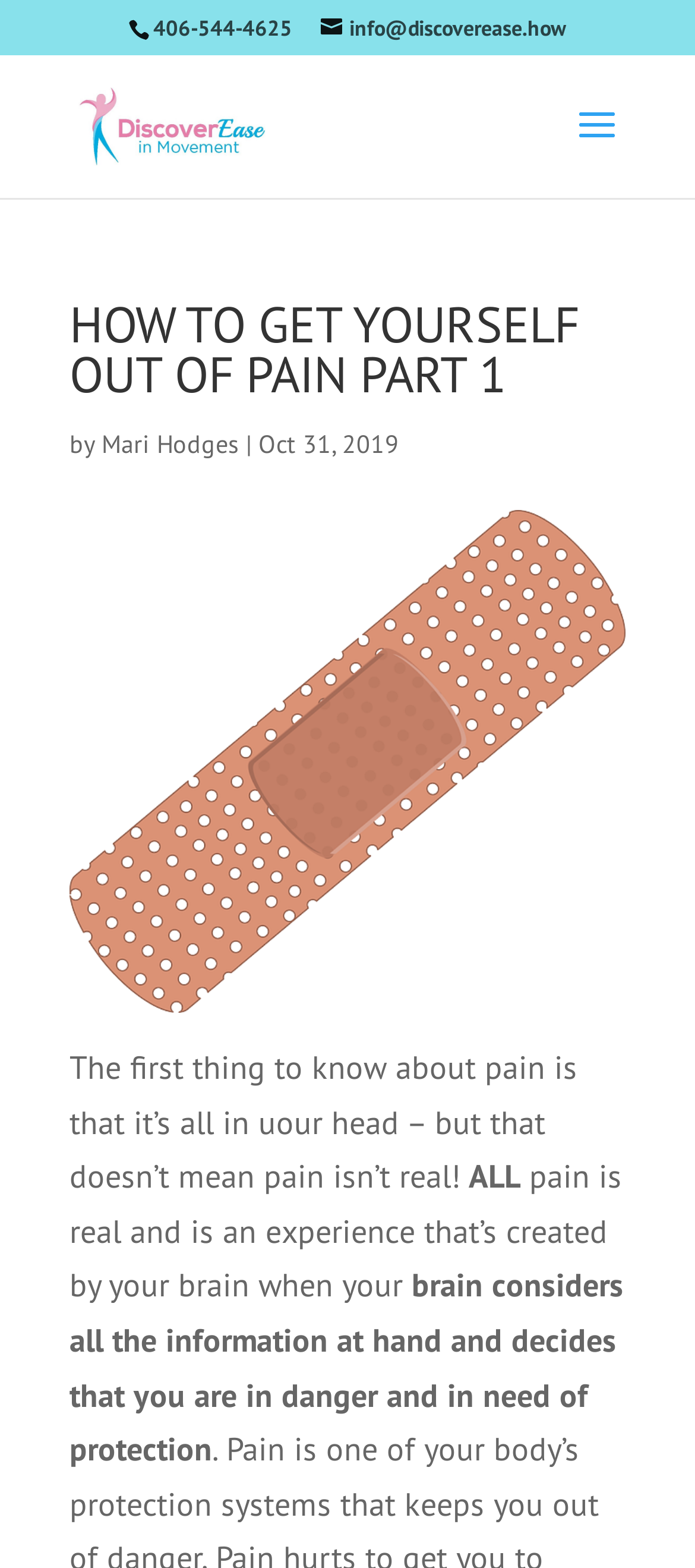When was this article published?
Carefully analyze the image and provide a detailed answer to the question.

I found the publication date by looking at the static text element with the bounding box coordinates [0.372, 0.273, 0.574, 0.293] which contains the text 'Oct 31, 2019'.